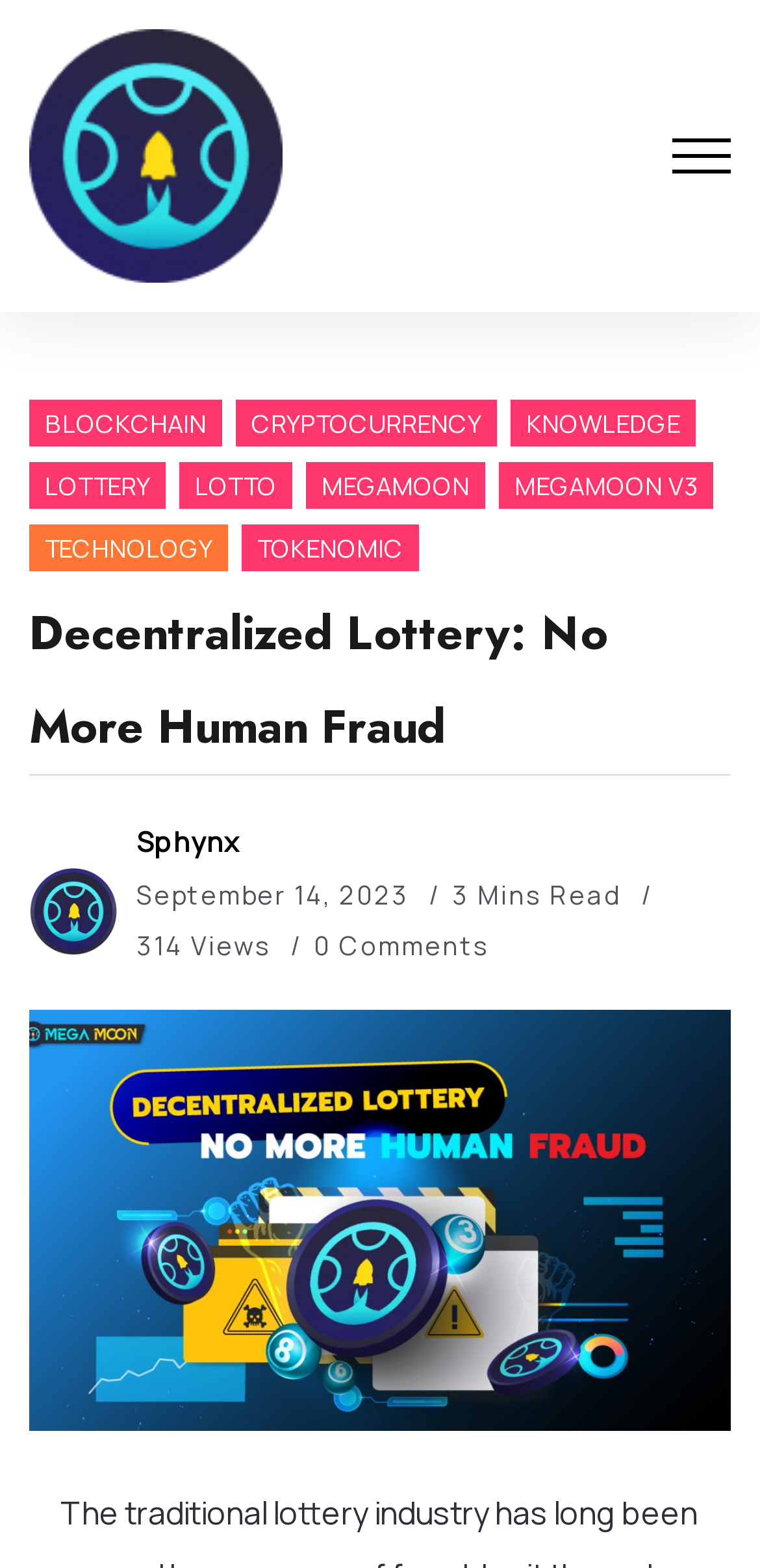Provide a thorough description of the webpage's content and layout.

The webpage is about Megamoon, a decentralized lottery platform, with a focus on eliminating human fraud. At the top left, there is a logo of Megamoon, which is an image linked to the website. Next to it, there is a button on the top right. 

Below the logo, there is a header section with multiple links, including BLOCKCHAIN, CRYPTOCURRENCY, KNOWLEDGE, LOTTERY, LOTTO, MEGAMOON, MEGAMOON V3, TECHNOLOGY, and TOKENOMIC. These links are arranged horizontally, with BLOCKCHAIN on the left and TOKENOMIC on the right.

Under the header section, there is a heading that reads "Decentralized Lottery: No More Human Fraud". Below this heading, there is a section with a link to Sphynx, accompanied by an image of Sphynx. The link is repeated on the right side of the image. There are also three lines of text: "September 14, 2023", "3 Mins Read", and "314 Views". Additionally, there is a link to "0 Comments".

The main content of the webpage is an article or blog post, which is represented by a figure element that takes up most of the page. The article has a title "Decentralized Lottery: No More Human Fraud", and it is accompanied by an image with the same title.